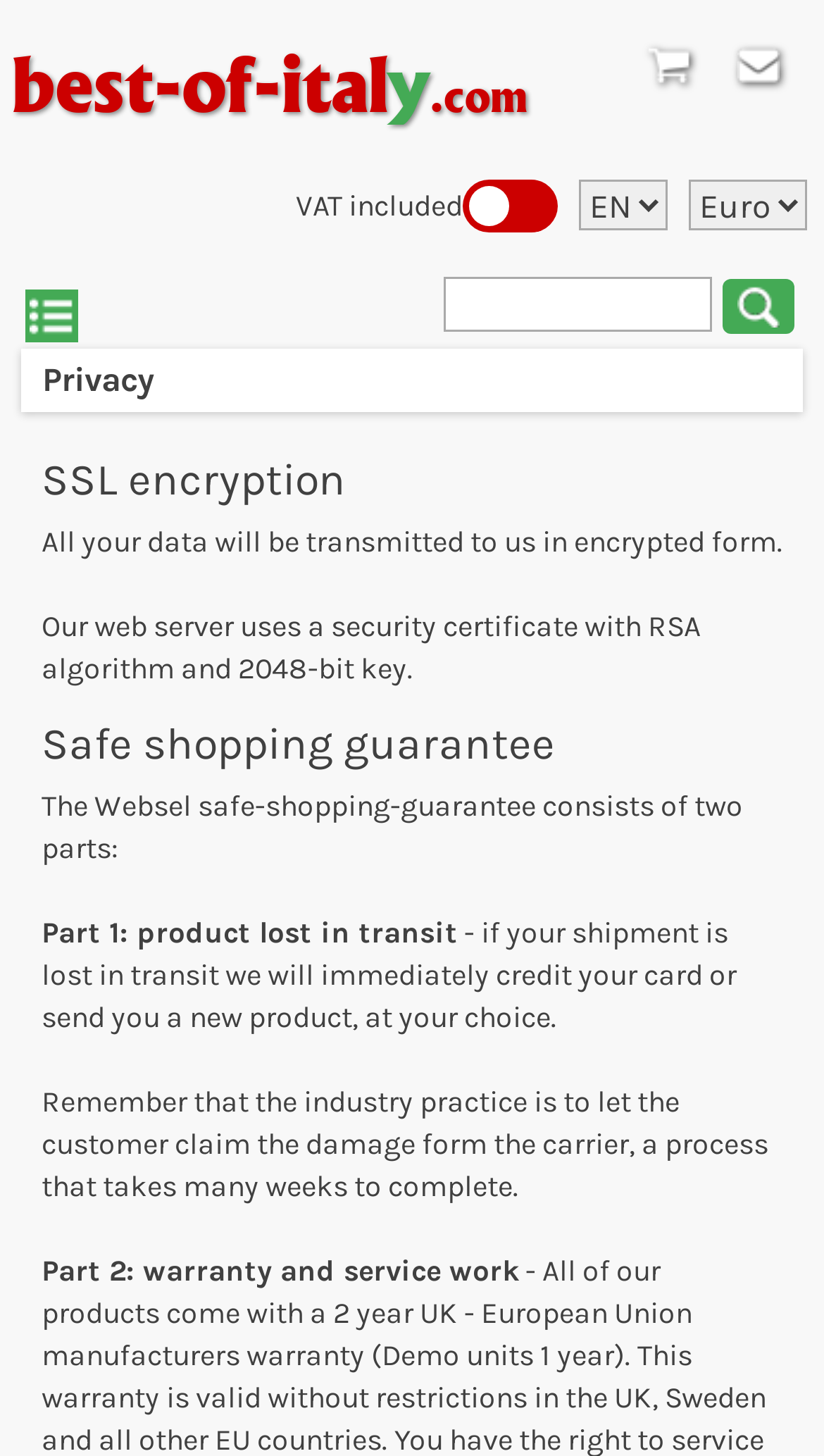What is the website's guarantee for lost products?
Please give a detailed answer to the question using the information shown in the image.

Based on the webpage, the website has a safe shopping guarantee that consists of two parts. The first part is related to products lost in transit, where the website will immediately credit the customer's card or send a new product, at the customer's choice.